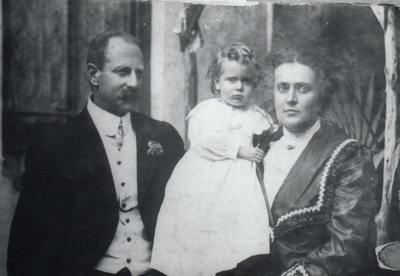Please provide a comprehensive answer to the question based on the screenshot: What is the name of the child in the portrait?

According to the caption, the child in the portrait is likely Blanche (known as Birdie) Lane, the fourth child of Samuel and Catherine Maria Lane.